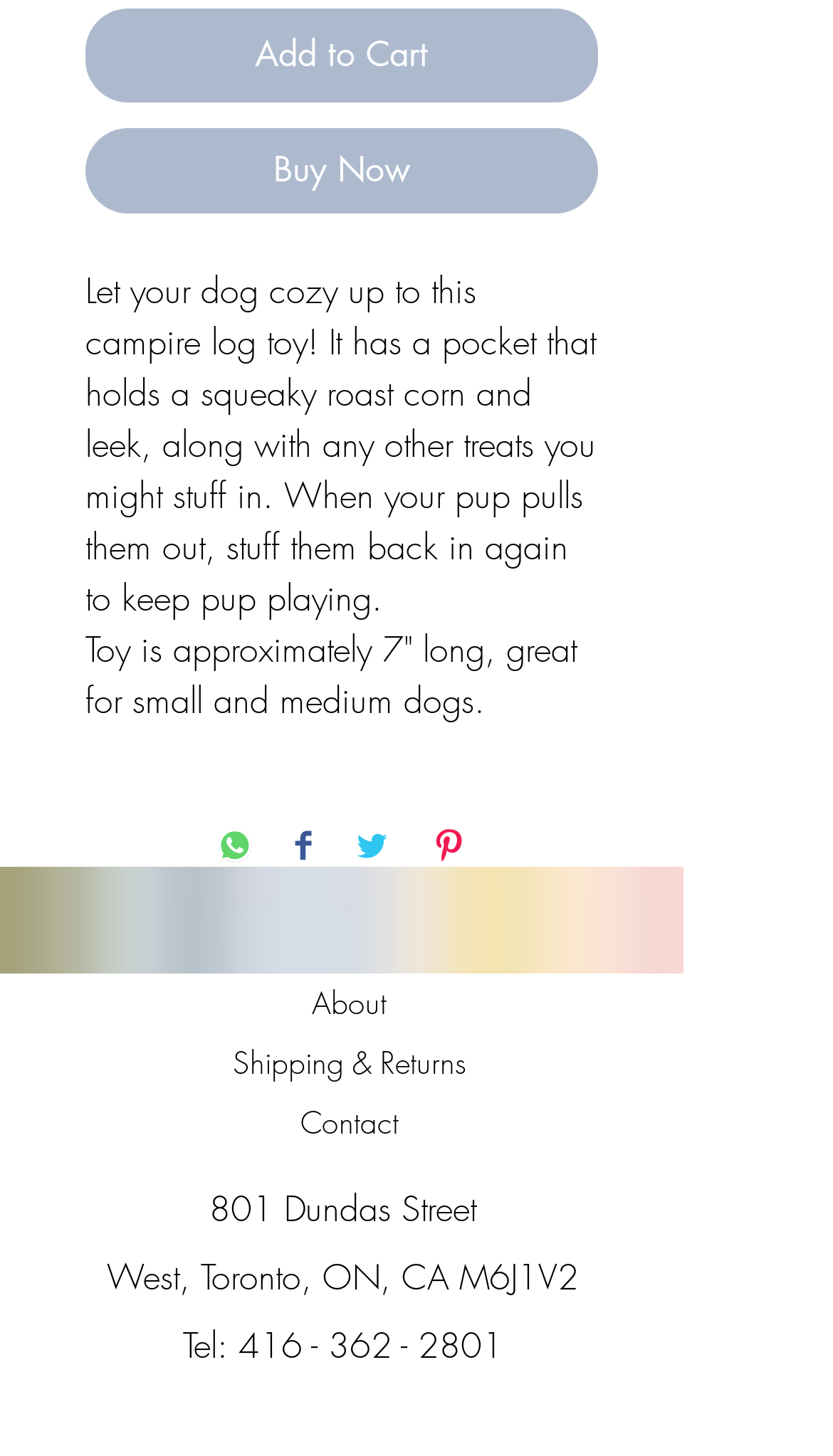Pinpoint the bounding box coordinates of the clickable area necessary to execute the following instruction: "Add the product to cart". The coordinates should be given as four float numbers between 0 and 1, namely [left, top, right, bottom].

[0.103, 0.006, 0.718, 0.07]